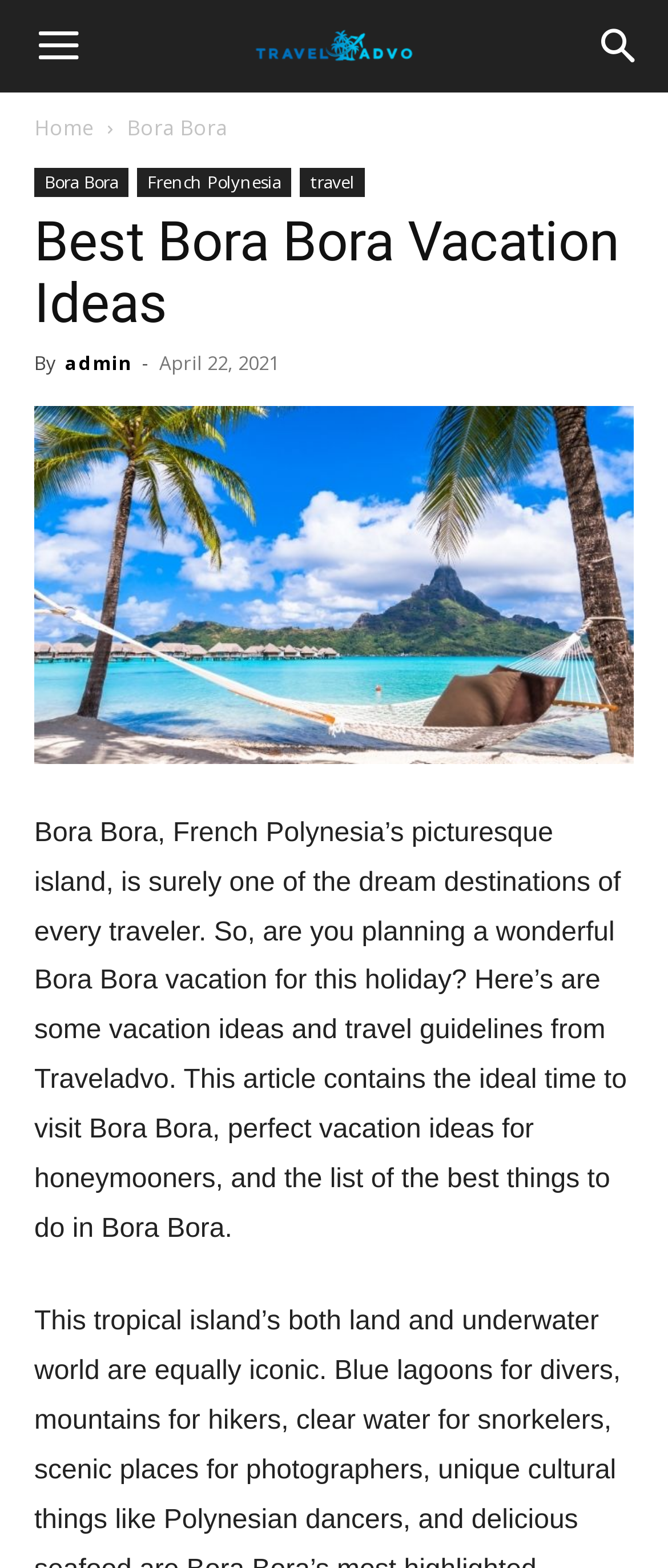Provide the bounding box coordinates for the UI element that is described as: "Home".

[0.051, 0.072, 0.141, 0.091]